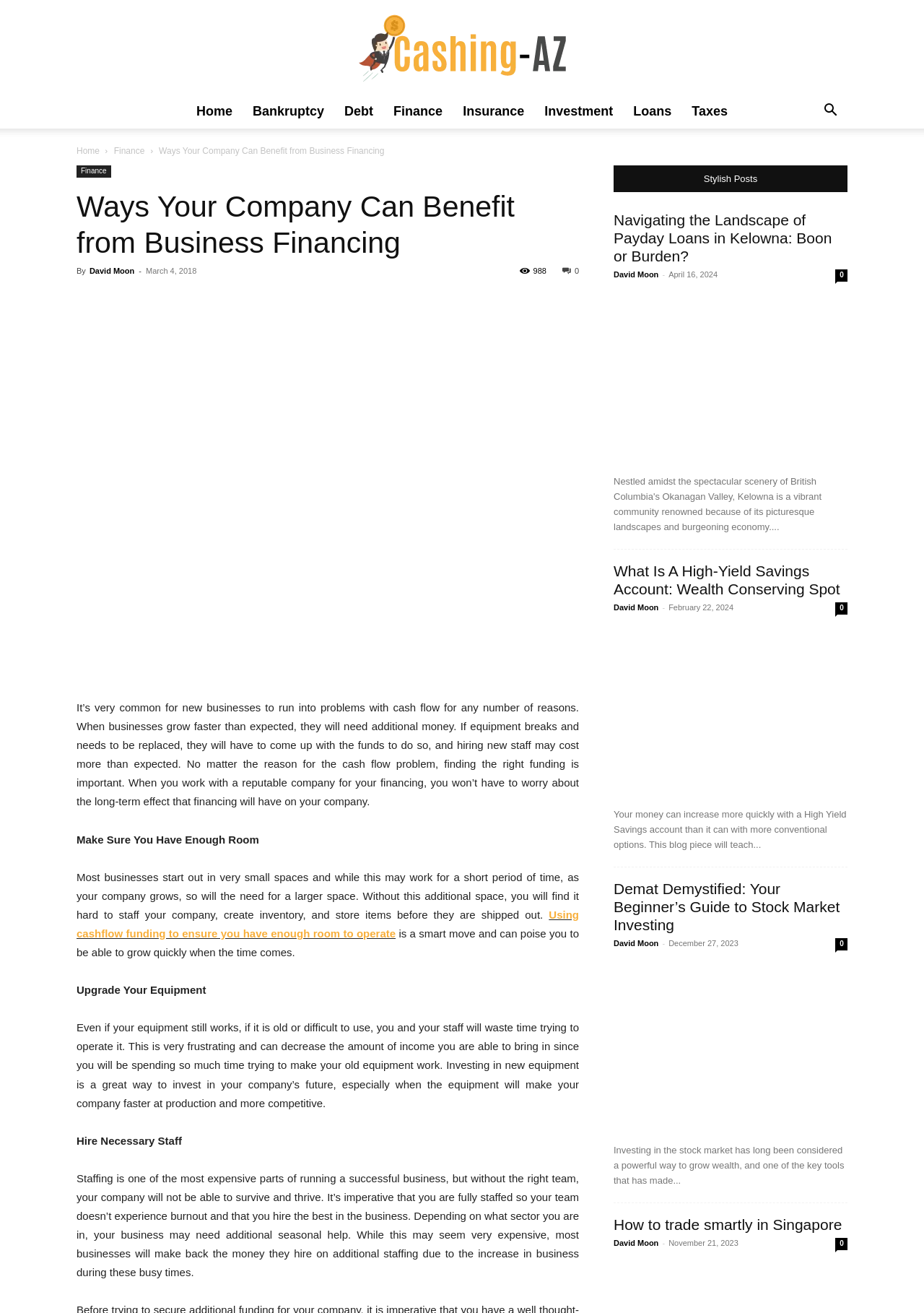Identify the bounding box for the given UI element using the description provided. Coordinates should be in the format (top-left x, top-left y, bottom-right x, bottom-right y) and must be between 0 and 1. Here is the description: David Moon

[0.664, 0.861, 0.713, 0.867]